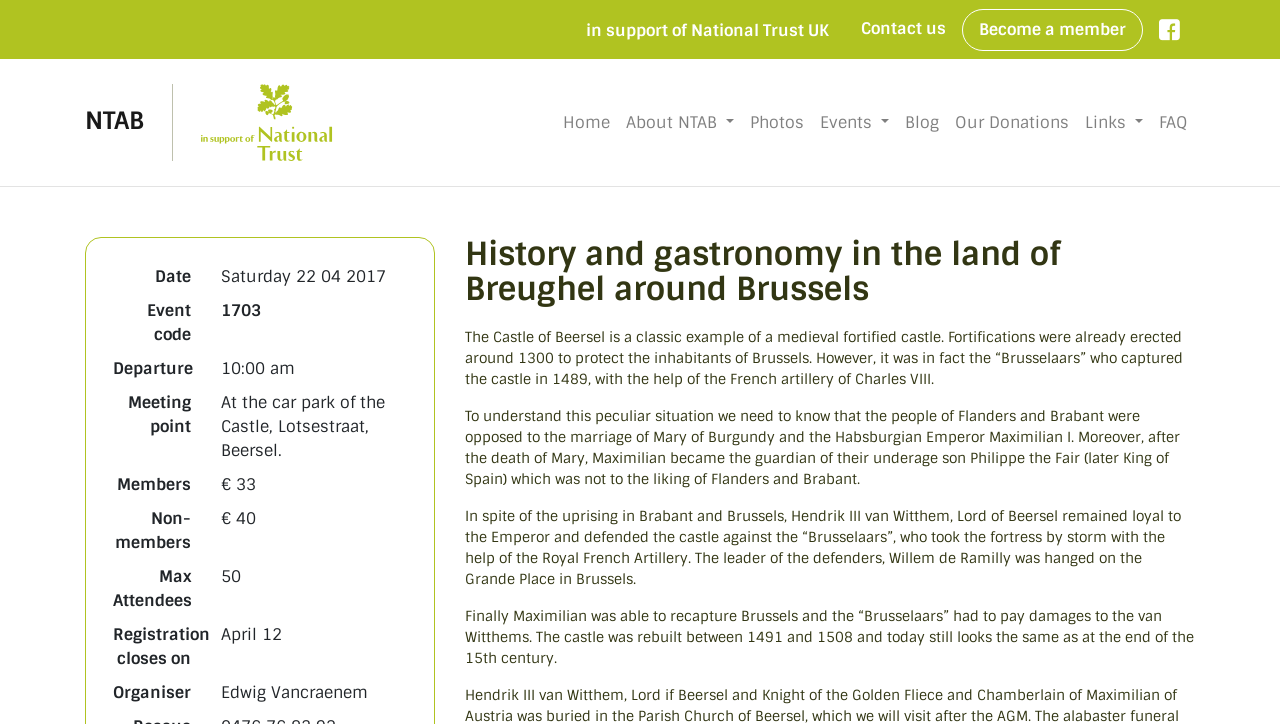Find the UI element described as: "FAQ" and predict its bounding box coordinates. Ensure the coordinates are four float numbers between 0 and 1, [left, top, right, bottom].

[0.899, 0.142, 0.934, 0.197]